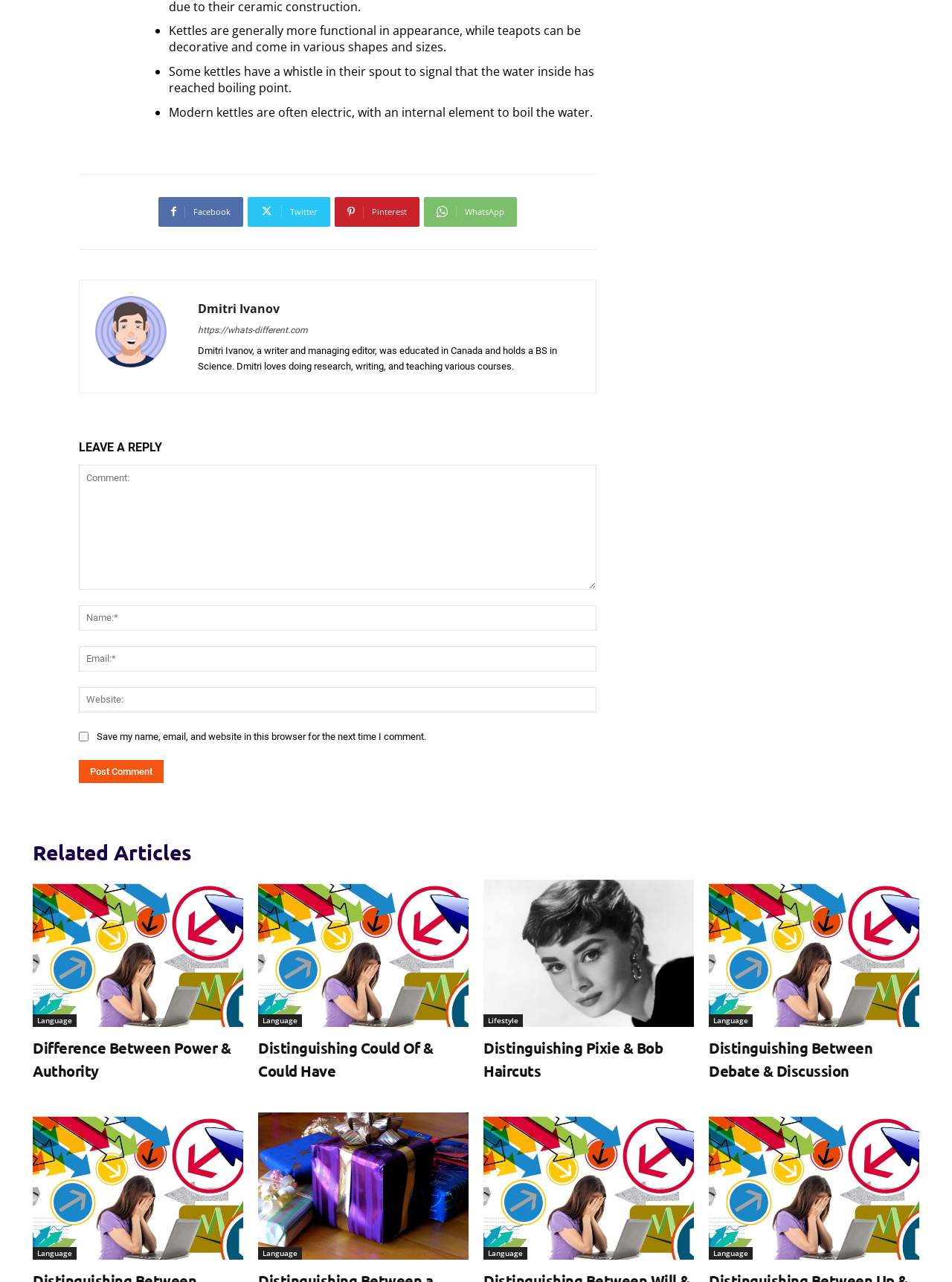Find the bounding box coordinates of the clickable area required to complete the following action: "Click the Facebook link".

[0.166, 0.154, 0.255, 0.177]